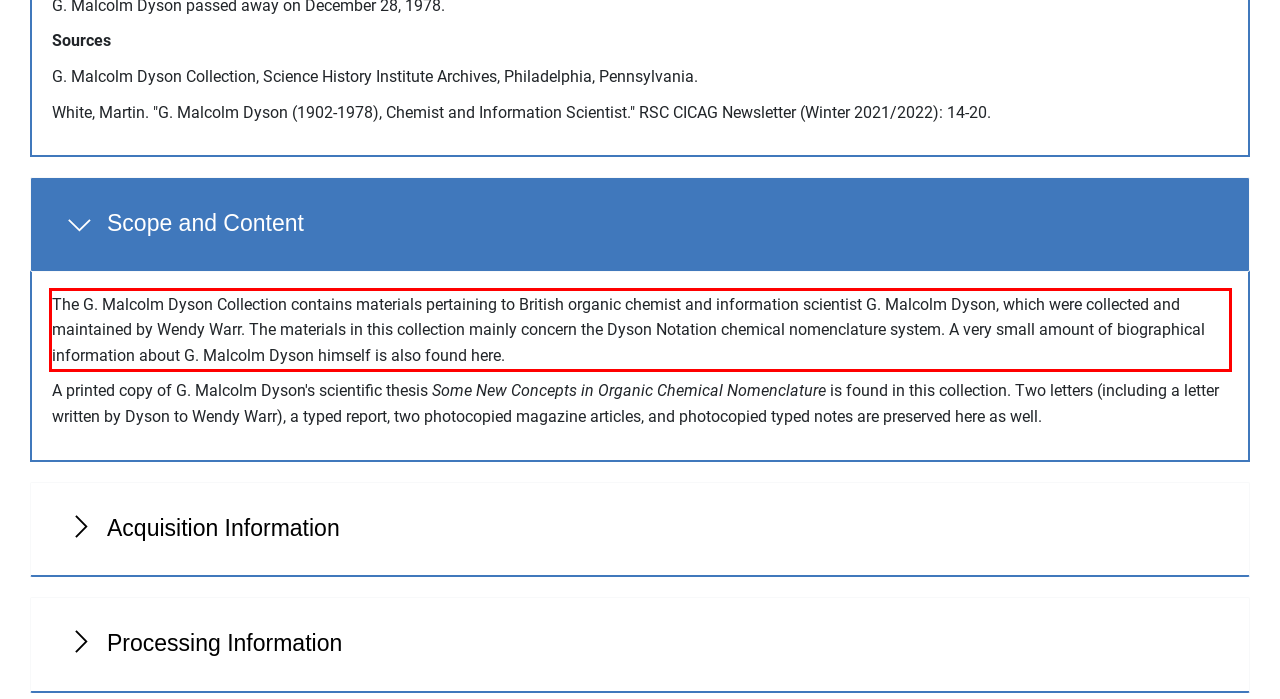View the screenshot of the webpage and identify the UI element surrounded by a red bounding box. Extract the text contained within this red bounding box.

The G. Malcolm Dyson Collection contains materials pertaining to British organic chemist and information scientist G. Malcolm Dyson, which were collected and maintained by Wendy Warr. The materials in this collection mainly concern the Dyson Notation chemical nomenclature system. A very small amount of biographical information about G. Malcolm Dyson himself is also found here.